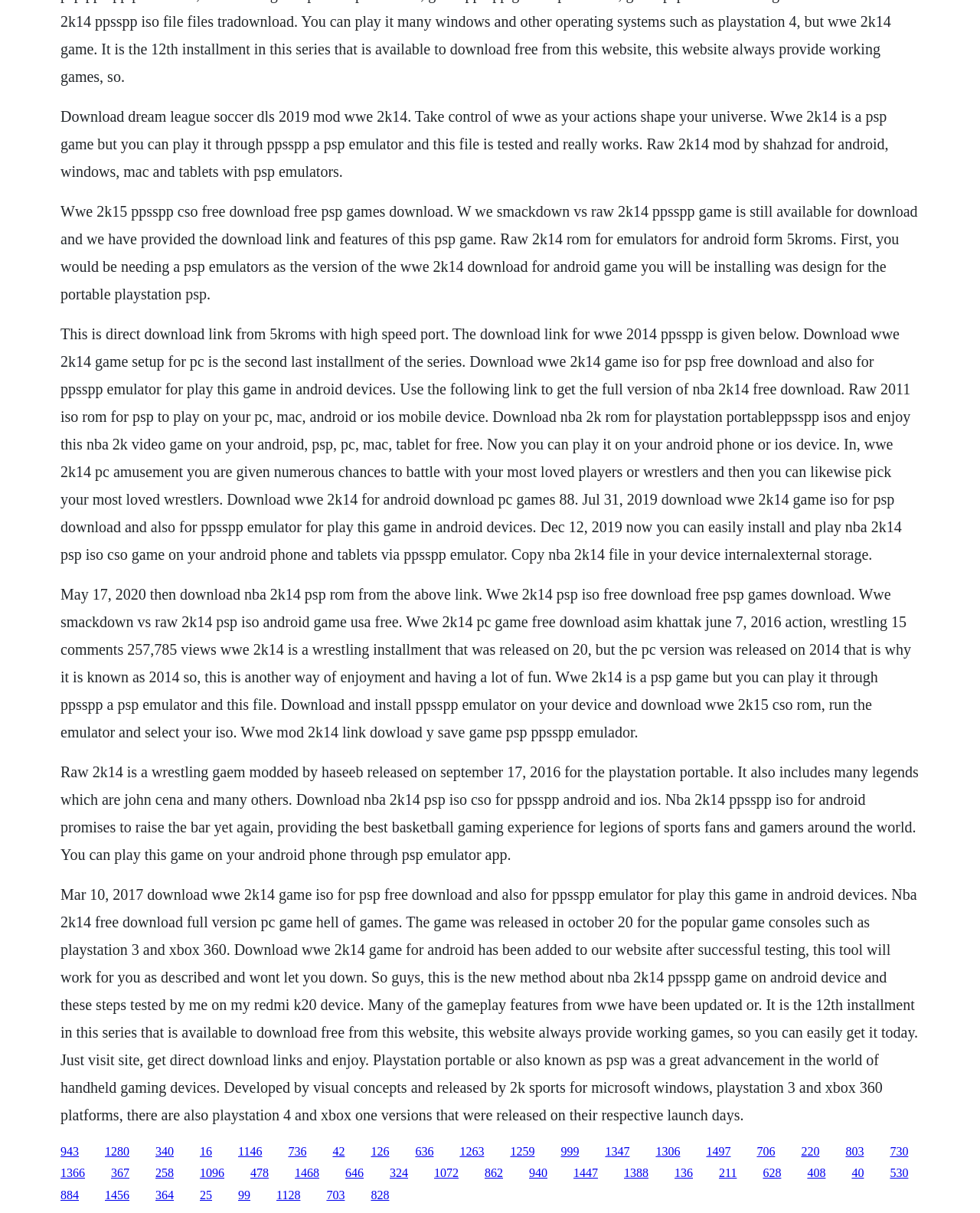What is the emulator required to play WWE 2K14 on Android?
Based on the content of the image, thoroughly explain and answer the question.

The webpage mentions that WWE 2K14 is a PSP game, but it can be played on Android devices using a PSP emulator, specifically PPSSPP.